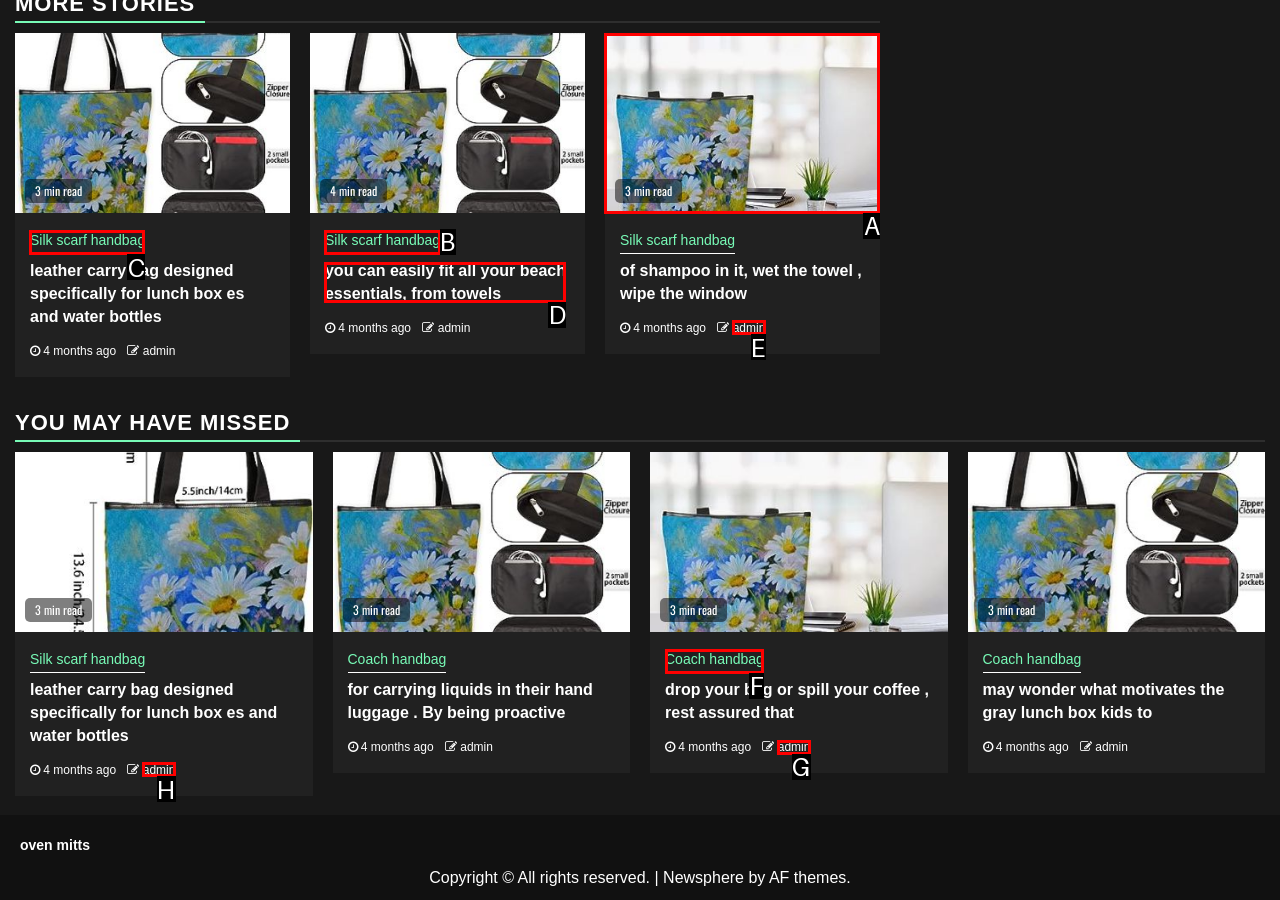From the given options, tell me which letter should be clicked to complete this task: Explore the Silk scarf handbag
Answer with the letter only.

C